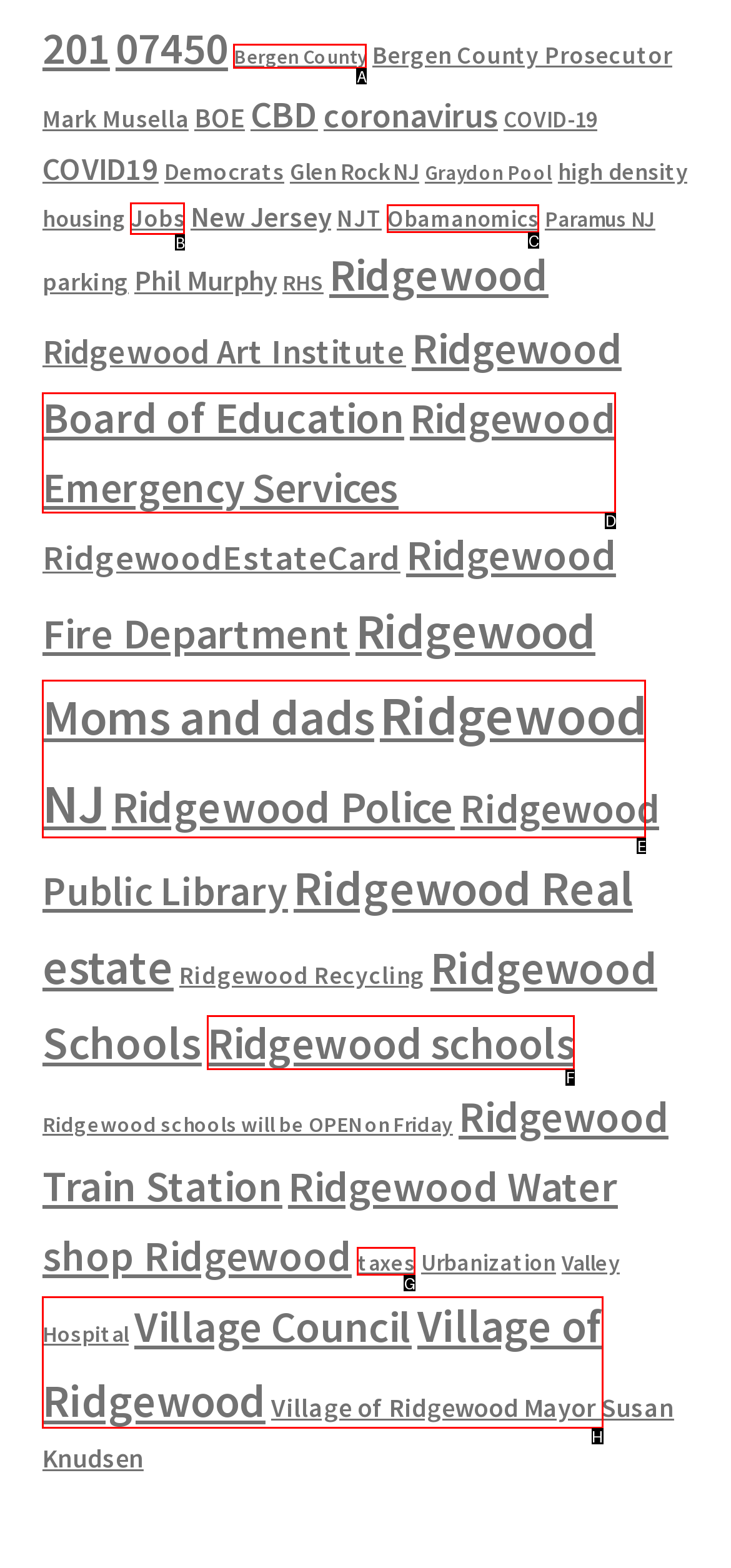Tell me which letter corresponds to the UI element that should be clicked to fulfill this instruction: Read about Village of Ridgewood
Answer using the letter of the chosen option directly.

H